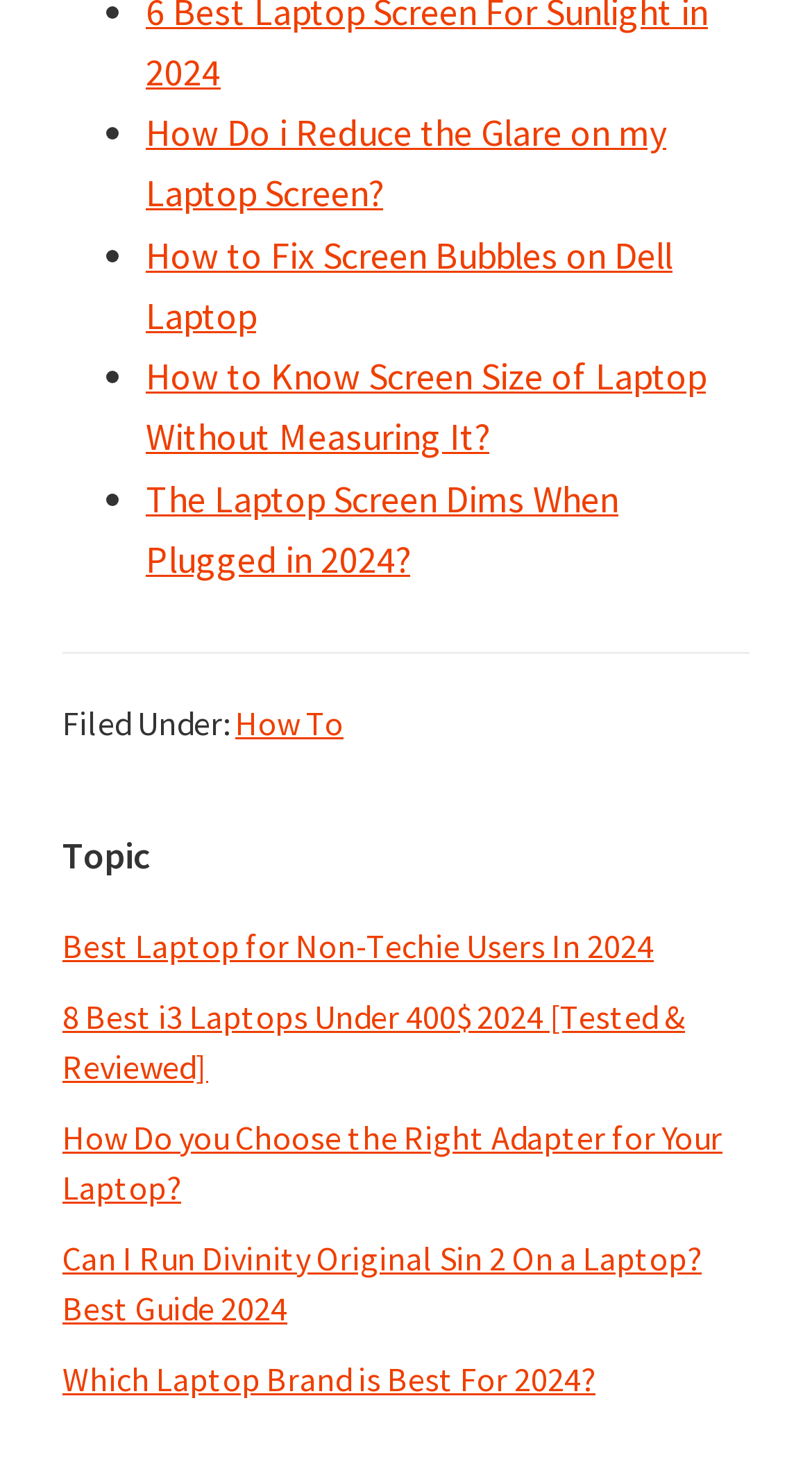Determine the bounding box coordinates in the format (top-left x, top-left y, bottom-right x, bottom-right y). Ensure all values are floating point numbers between 0 and 1. Identify the bounding box of the UI element described by: How To

[0.29, 0.603, 0.423, 0.631]